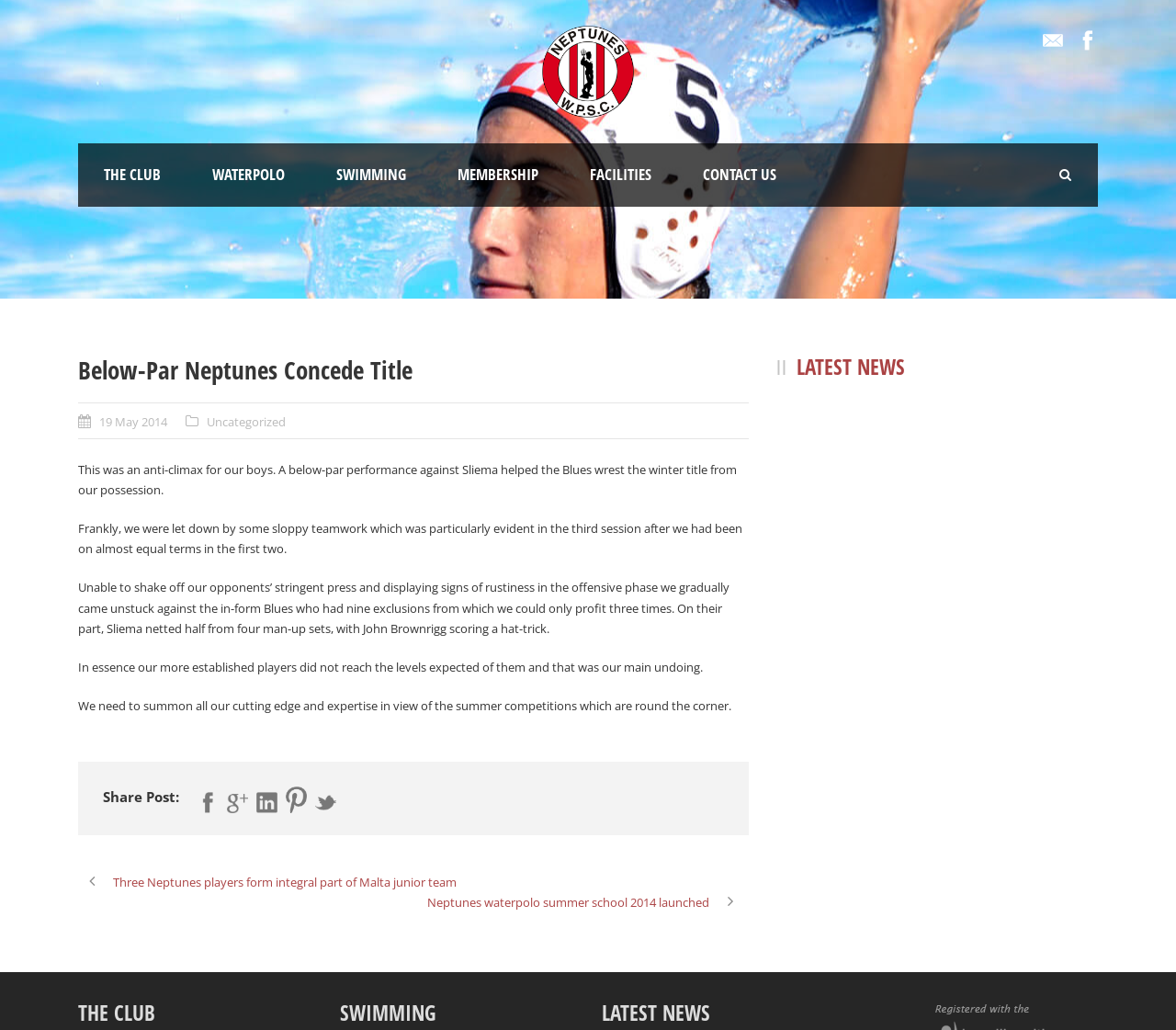Can you give a detailed response to the following question using the information from the image? What is the name of the club?

The name of the club can be found at the top of the webpage, which is 'Neptunes WPSC » Below-Par Neptunes Concede Title'.